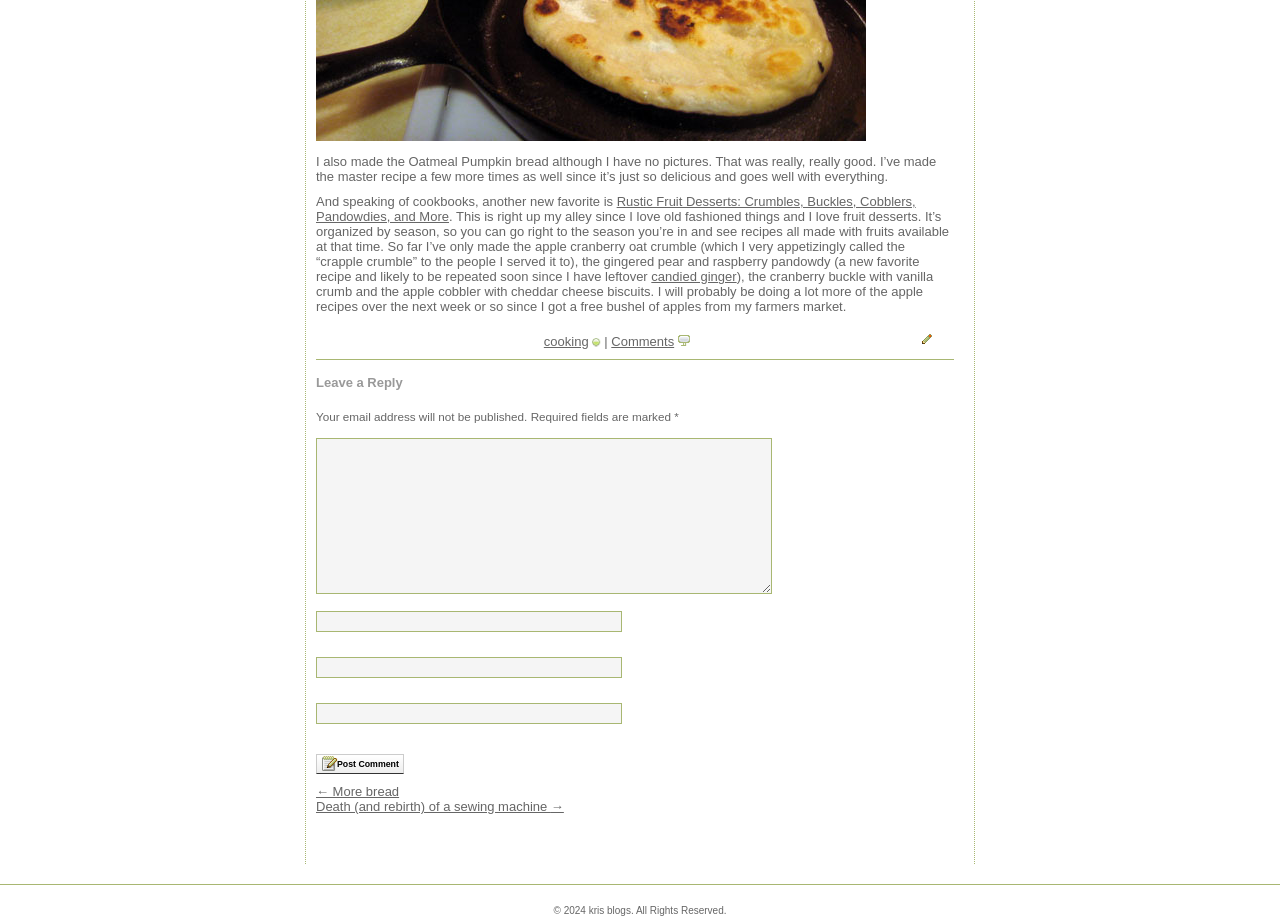Identify the coordinates of the bounding box for the element that must be clicked to accomplish the instruction: "Click the link to More bread".

[0.247, 0.856, 0.312, 0.872]